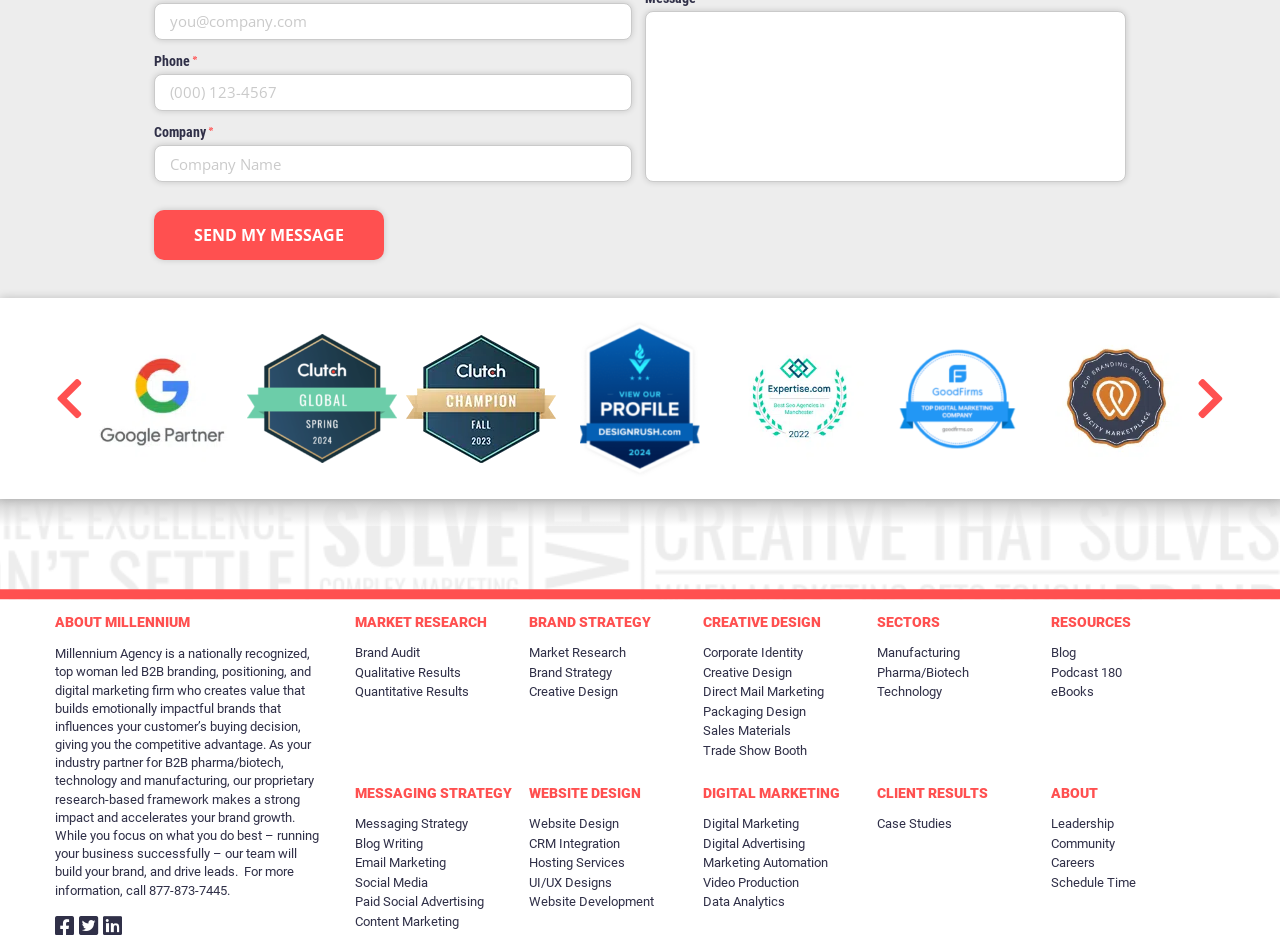Locate the bounding box of the UI element described in the following text: "Creative Design".

[0.413, 0.73, 0.549, 0.75]